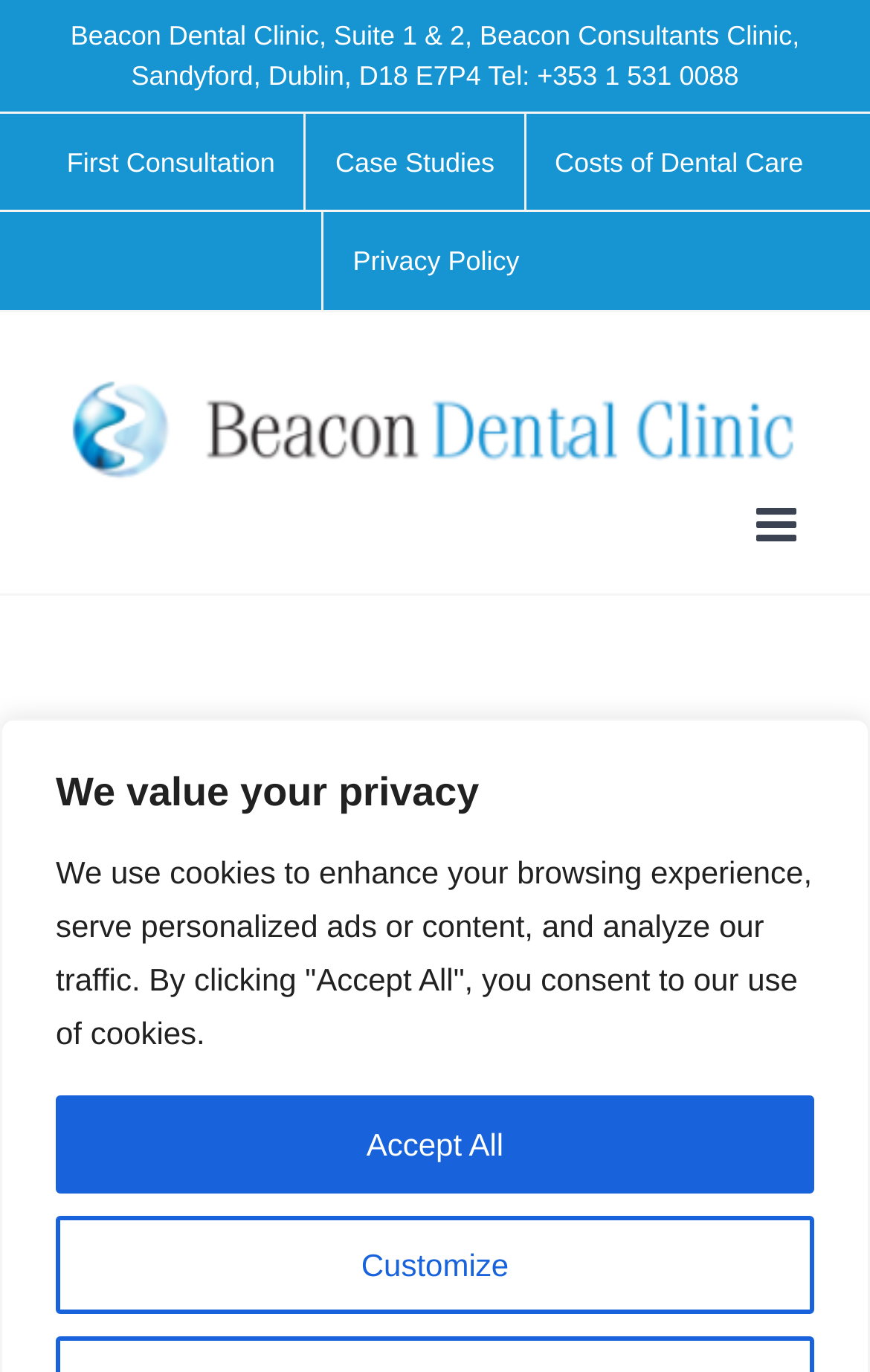Refer to the image and provide an in-depth answer to the question: 
What is the clinic's phone number?

I found the phone number by looking at the StaticText element that contains the clinic's address, and next to it, there is a link element with the phone number.